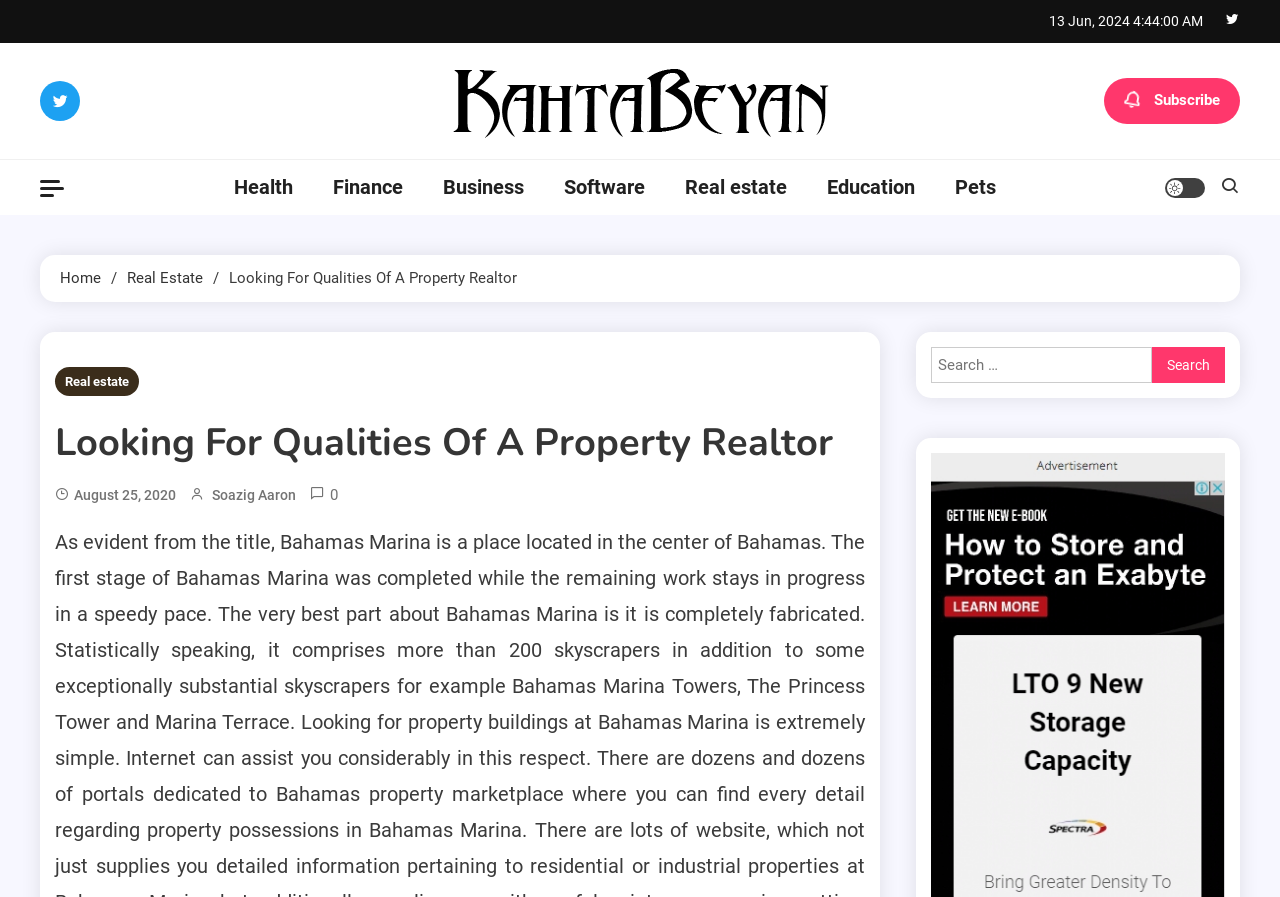Locate the bounding box coordinates of the region to be clicked to comply with the following instruction: "Click the Kahta Beyan link". The coordinates must be four float numbers between 0 and 1, in the form [left, top, right, bottom].

[0.353, 0.101, 0.647, 0.121]